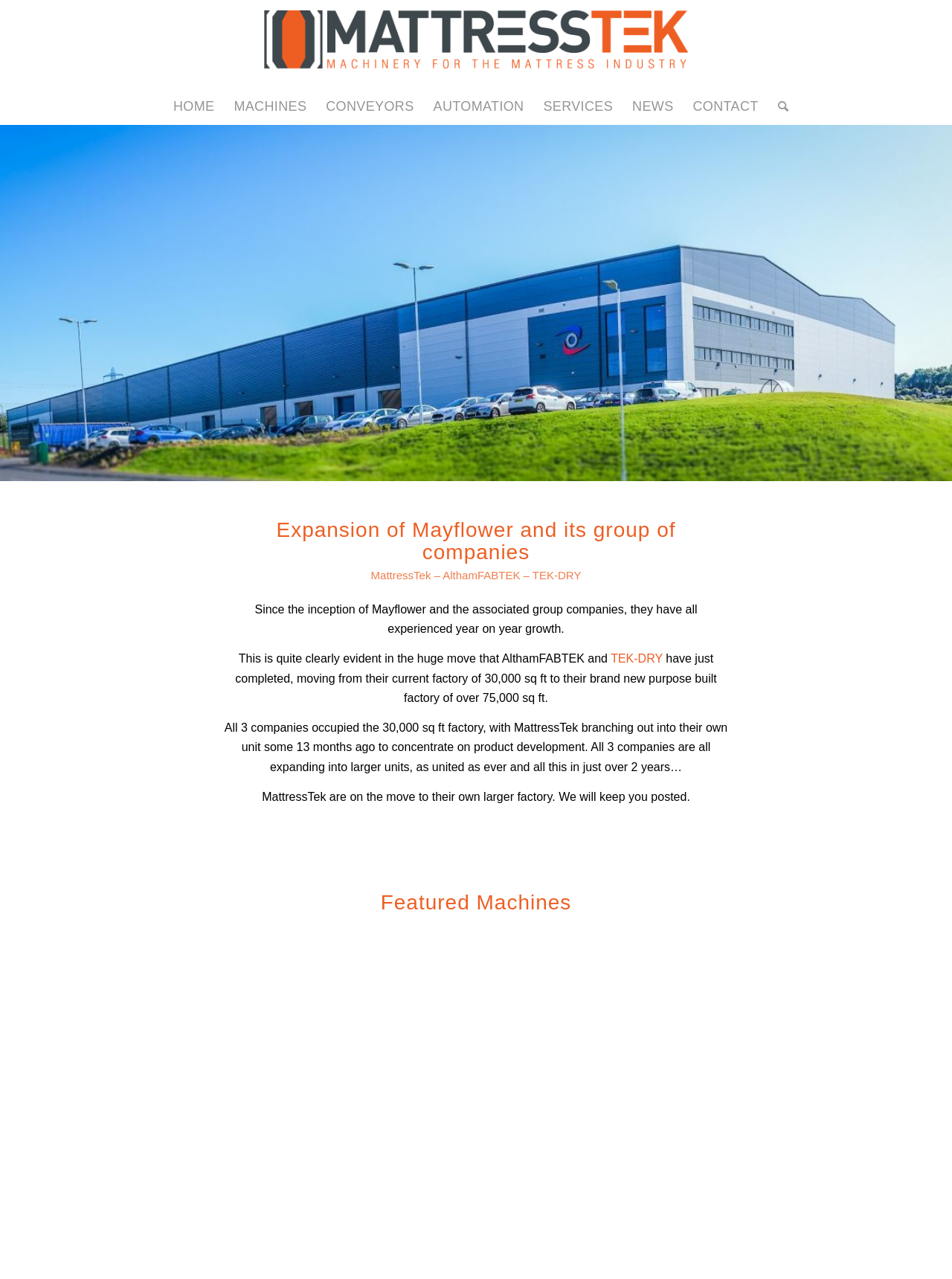Please identify the bounding box coordinates of the clickable area that will fulfill the following instruction: "Click on HOME". The coordinates should be in the format of four float numbers between 0 and 1, i.e., [left, top, right, bottom].

[0.172, 0.069, 0.235, 0.098]